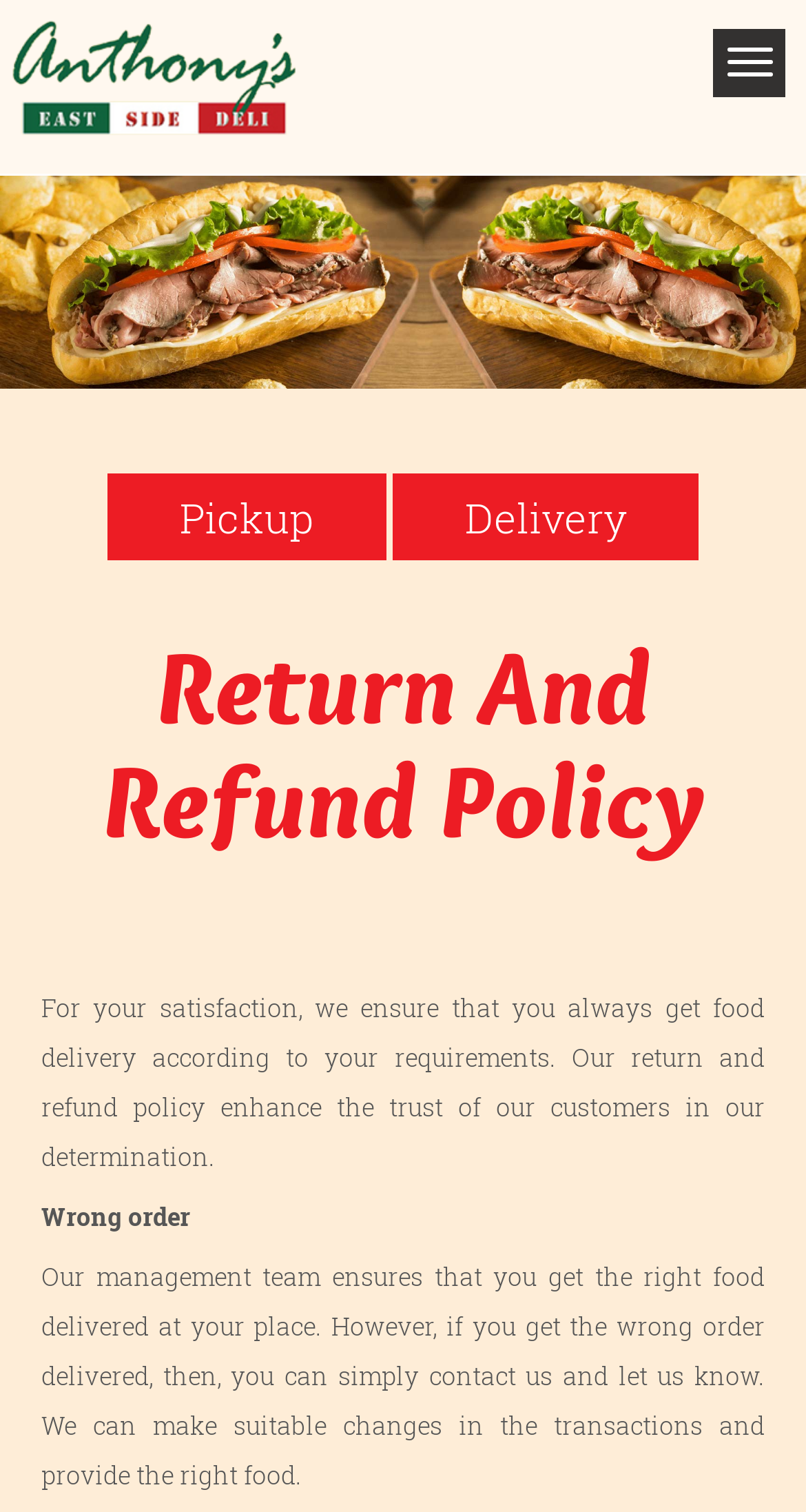Identify the main heading of the webpage and provide its text content.

Return And Refund Policy